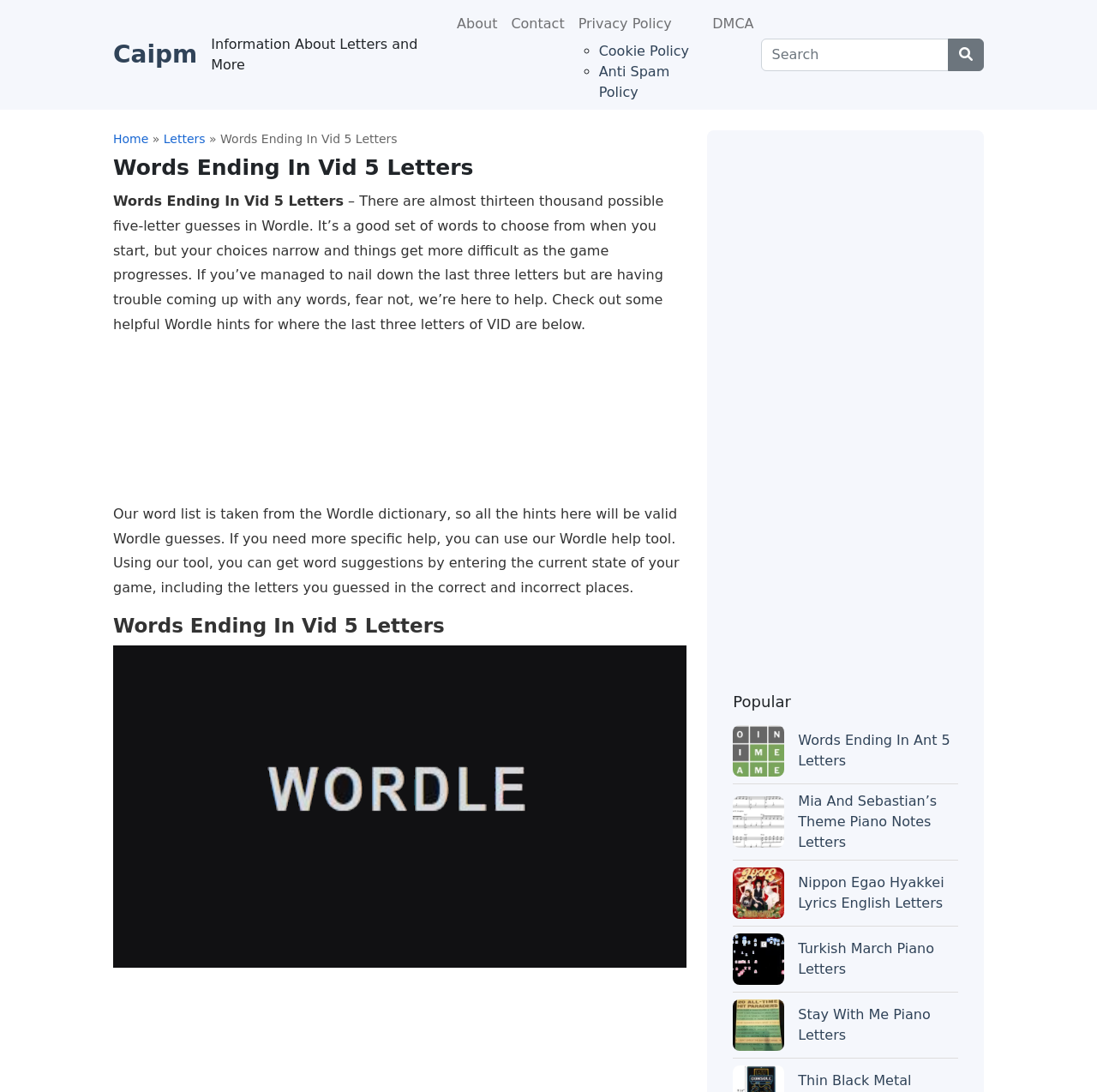Please provide a one-word or phrase answer to the question: 
What is the purpose of the search box?

Search